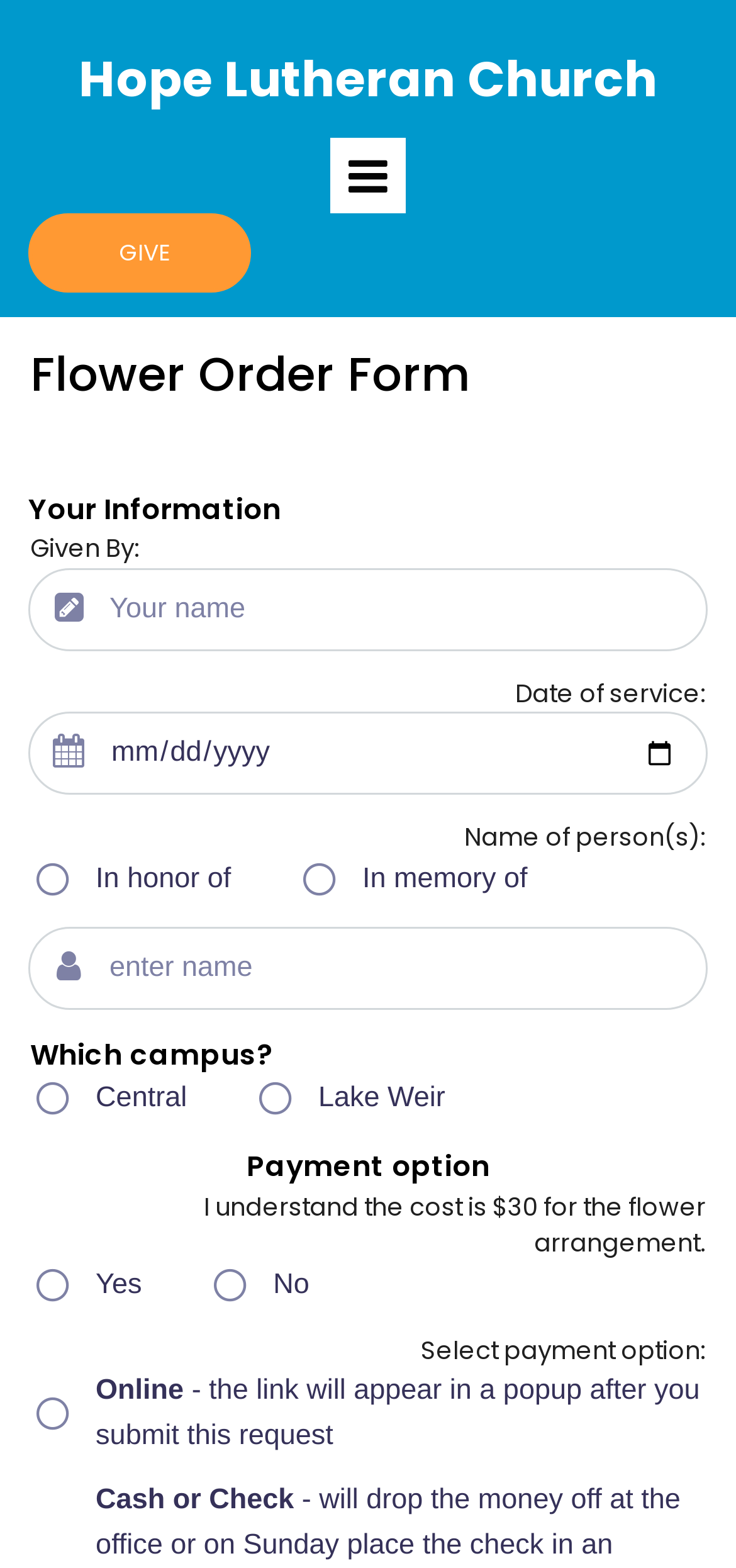Please respond to the question using a single word or phrase:
What are the two options for honoring or remembering someone?

In honor of, In memory of